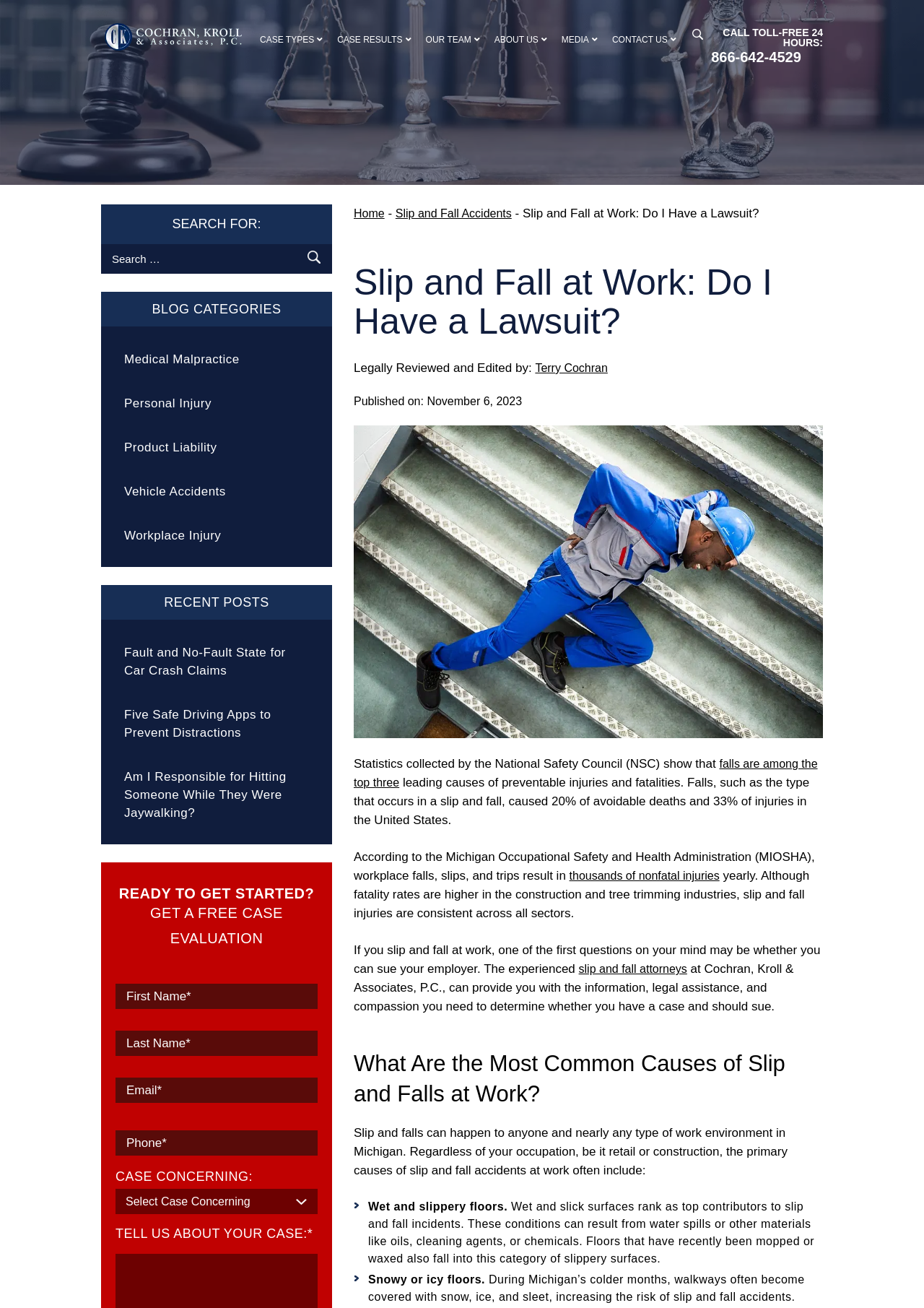Show me the bounding box coordinates of the clickable region to achieve the task as per the instruction: "Enter your first name".

[0.125, 0.752, 0.344, 0.771]